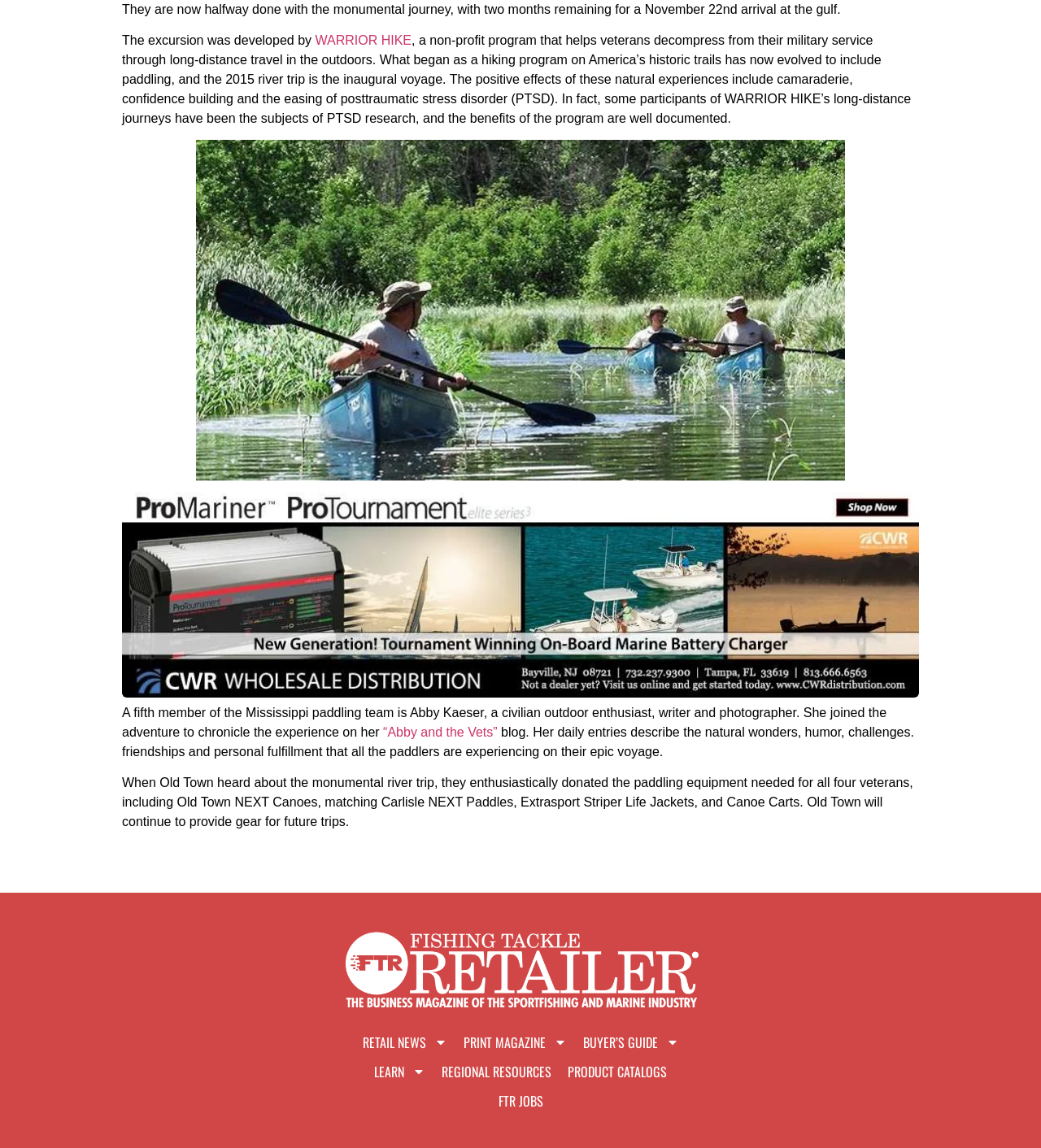Please identify the bounding box coordinates of the element I should click to complete this instruction: 'View jpeg-2 image'. The coordinates should be given as four float numbers between 0 and 1, like this: [left, top, right, bottom].

[0.188, 0.122, 0.812, 0.419]